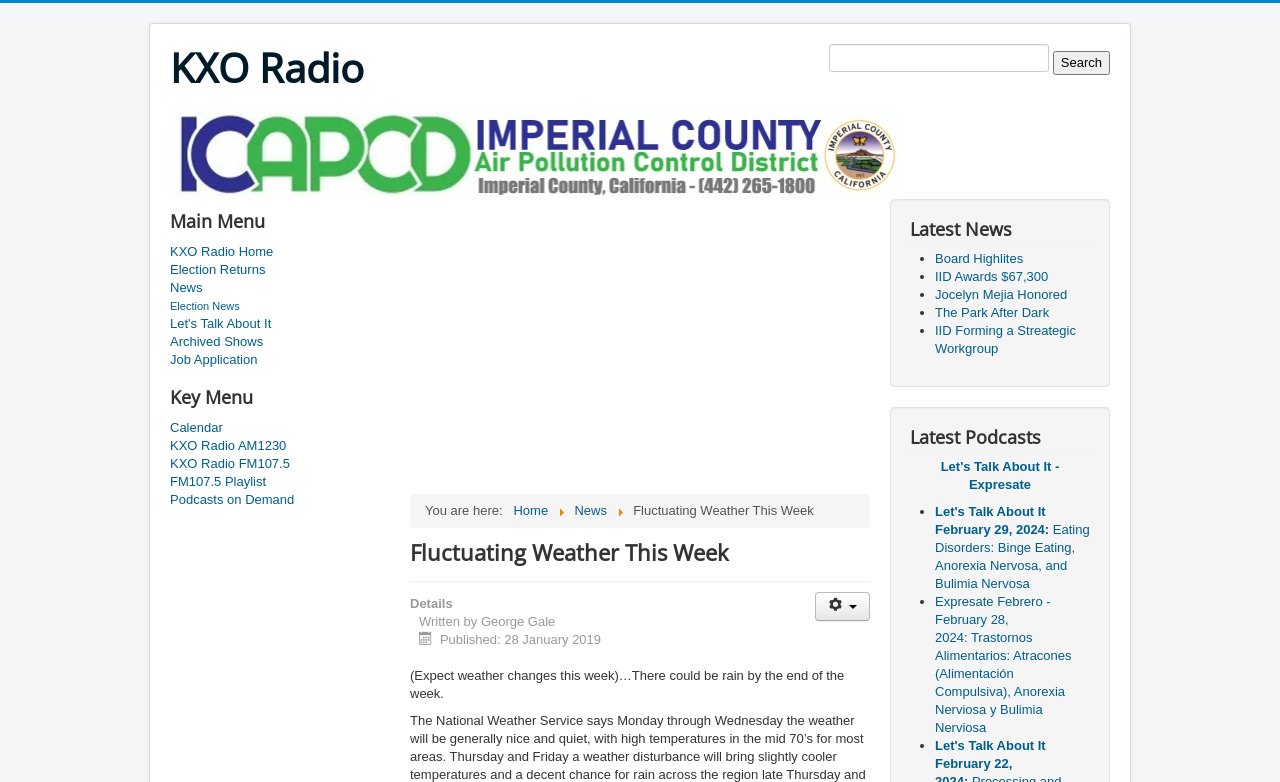Use a single word or phrase to answer the question: 
What is the title of the first podcast?

Let's Talk About It - Expresate